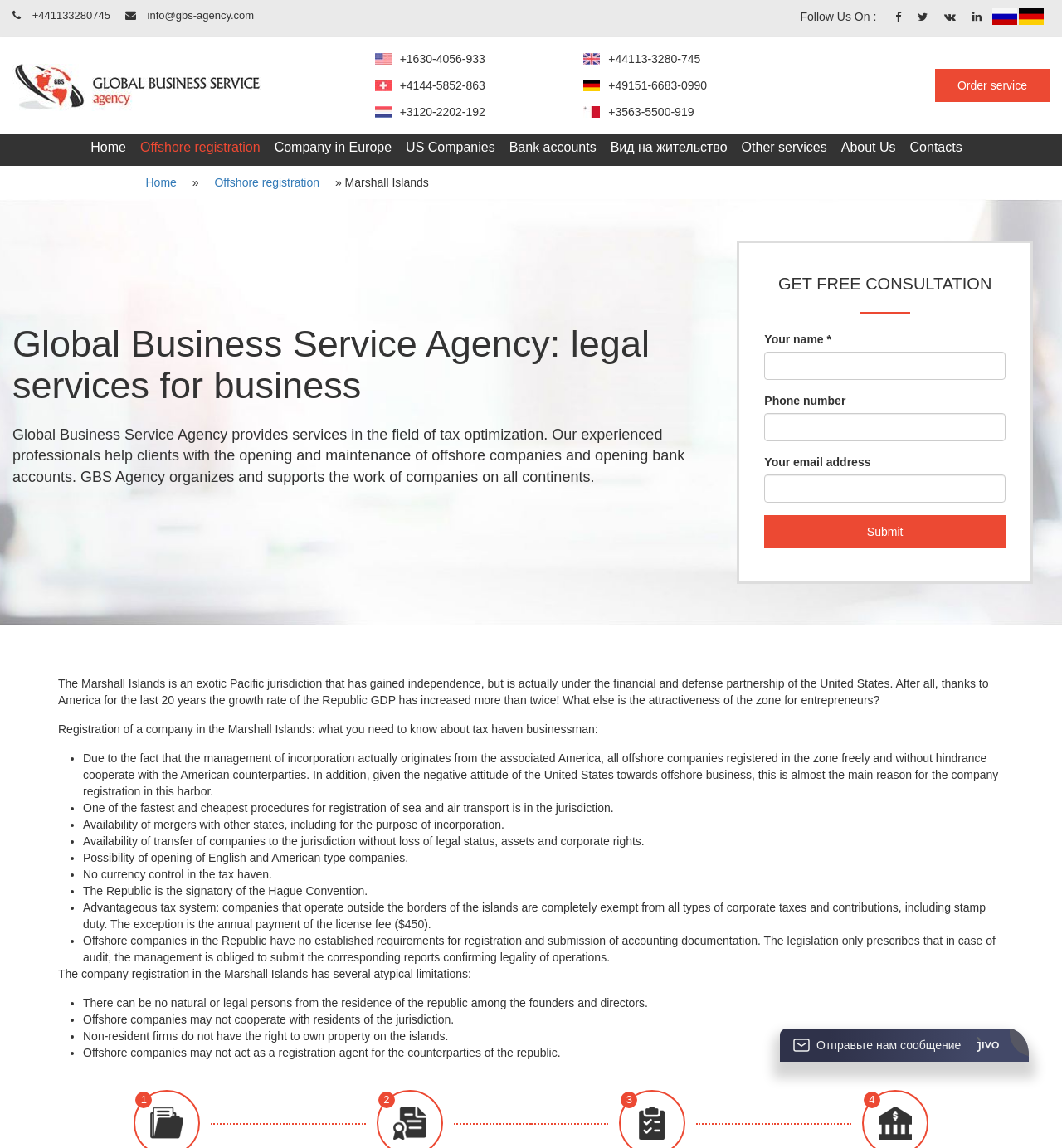Determine the bounding box for the UI element described here: "Вид на жительство".

[0.572, 0.12, 0.687, 0.137]